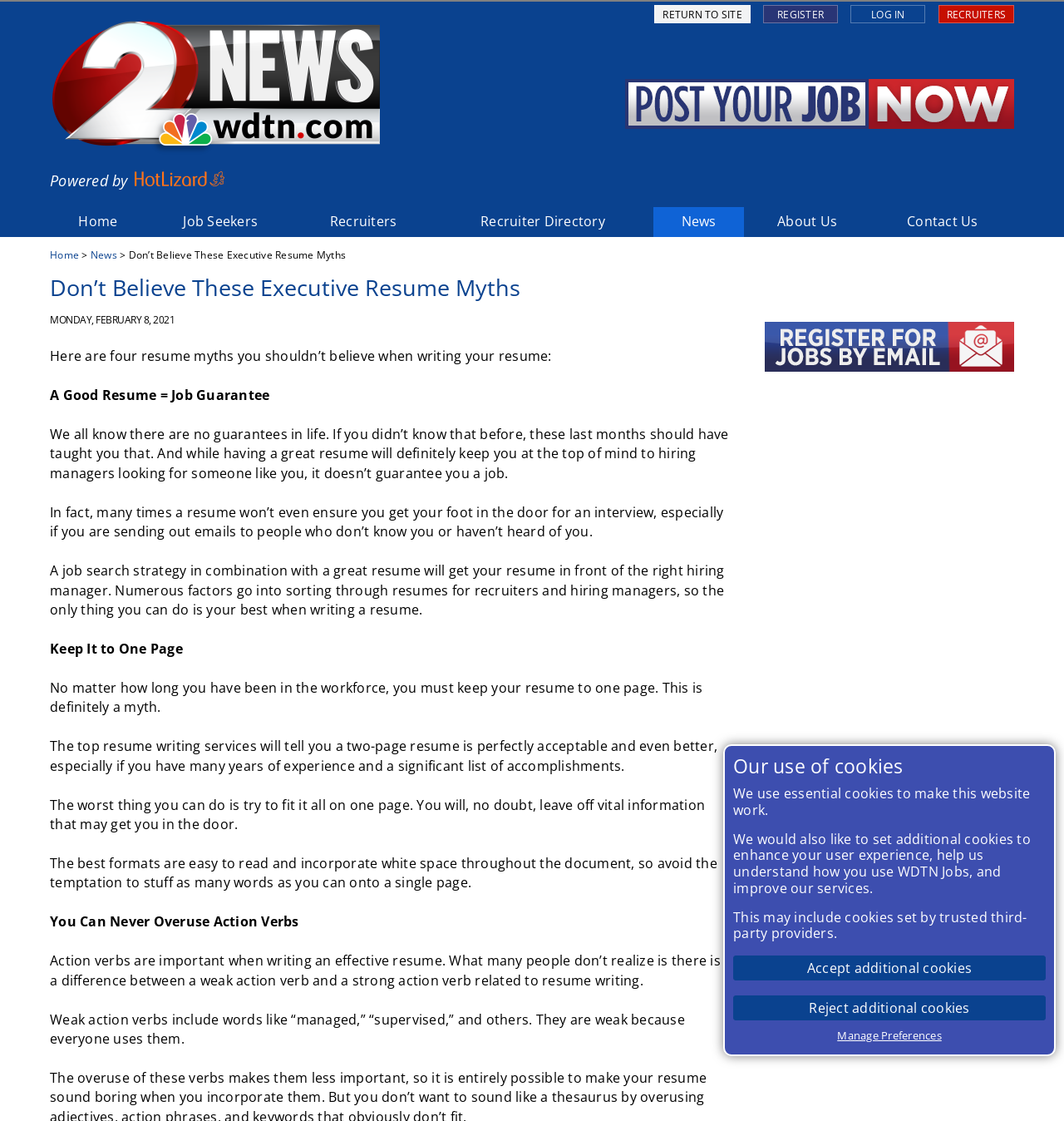Please extract and provide the main headline of the webpage.

Don’t Believe These Executive Resume Myths